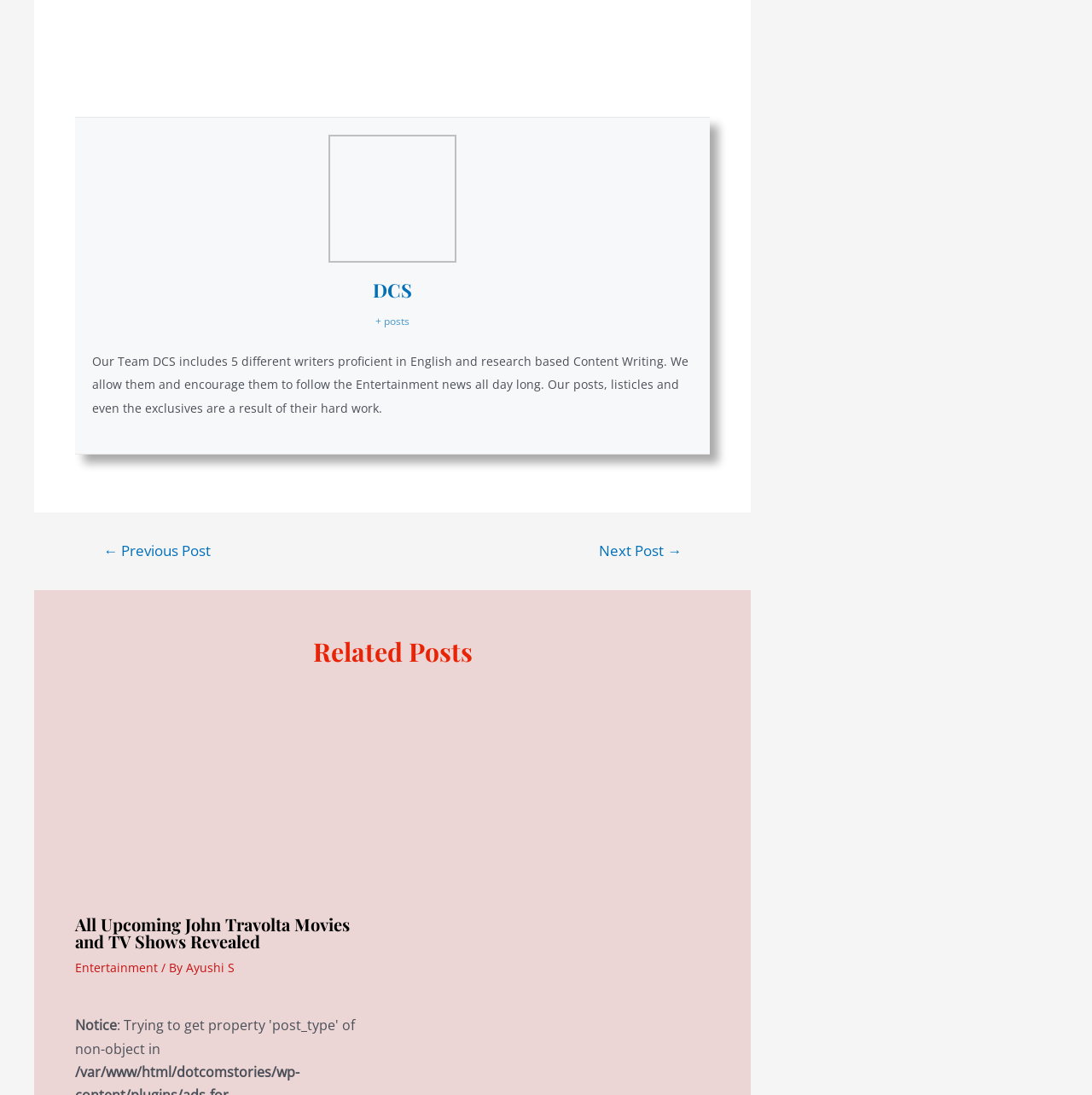Determine the bounding box coordinates of the clickable element necessary to fulfill the instruction: "Click on the 'DCS' link". Provide the coordinates as four float numbers within the 0 to 1 range, i.e., [left, top, right, bottom].

[0.341, 0.253, 0.377, 0.276]